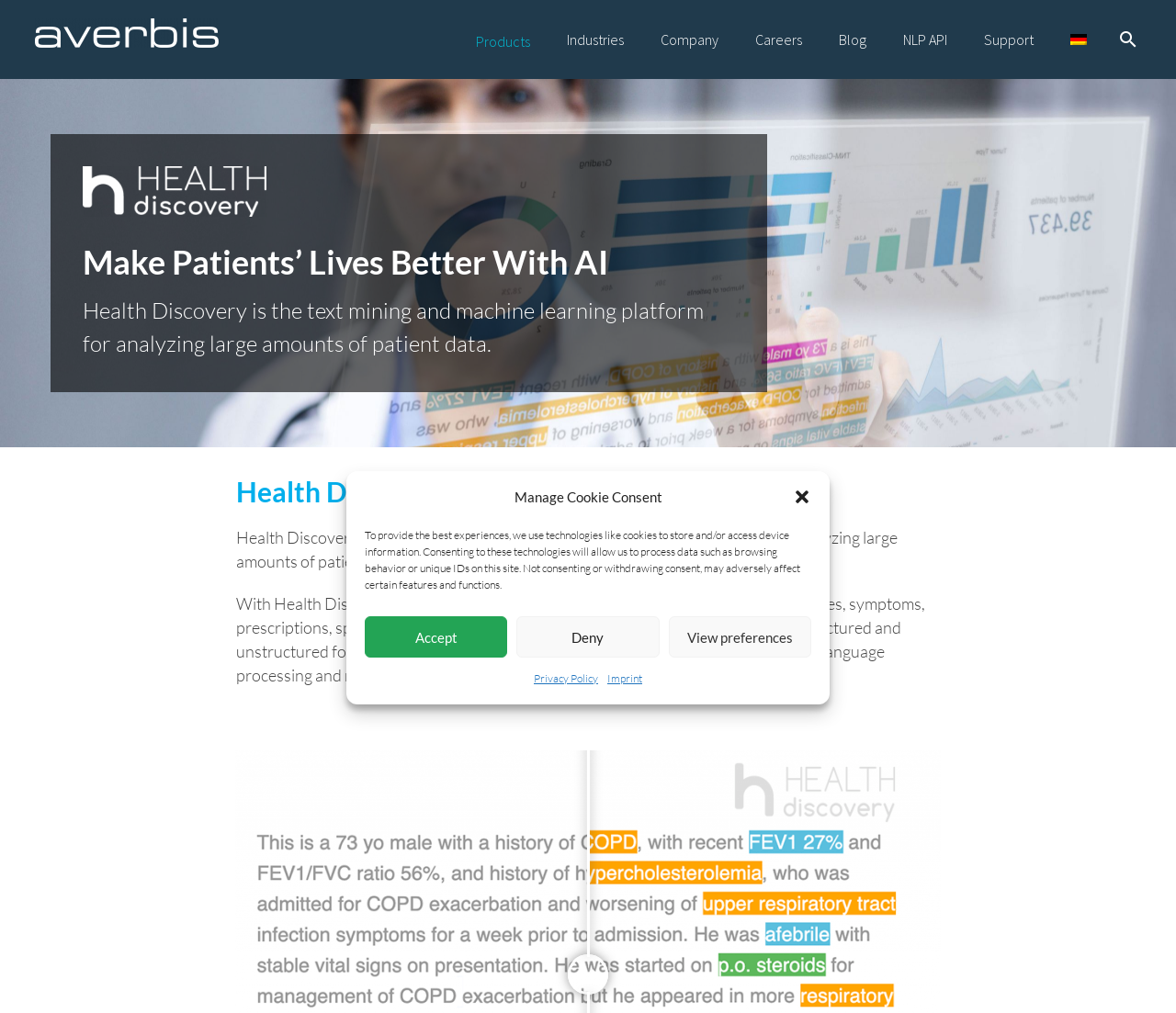Use a single word or phrase to answer the question:
What is the purpose of Health Discovery?

Analyzing patient data